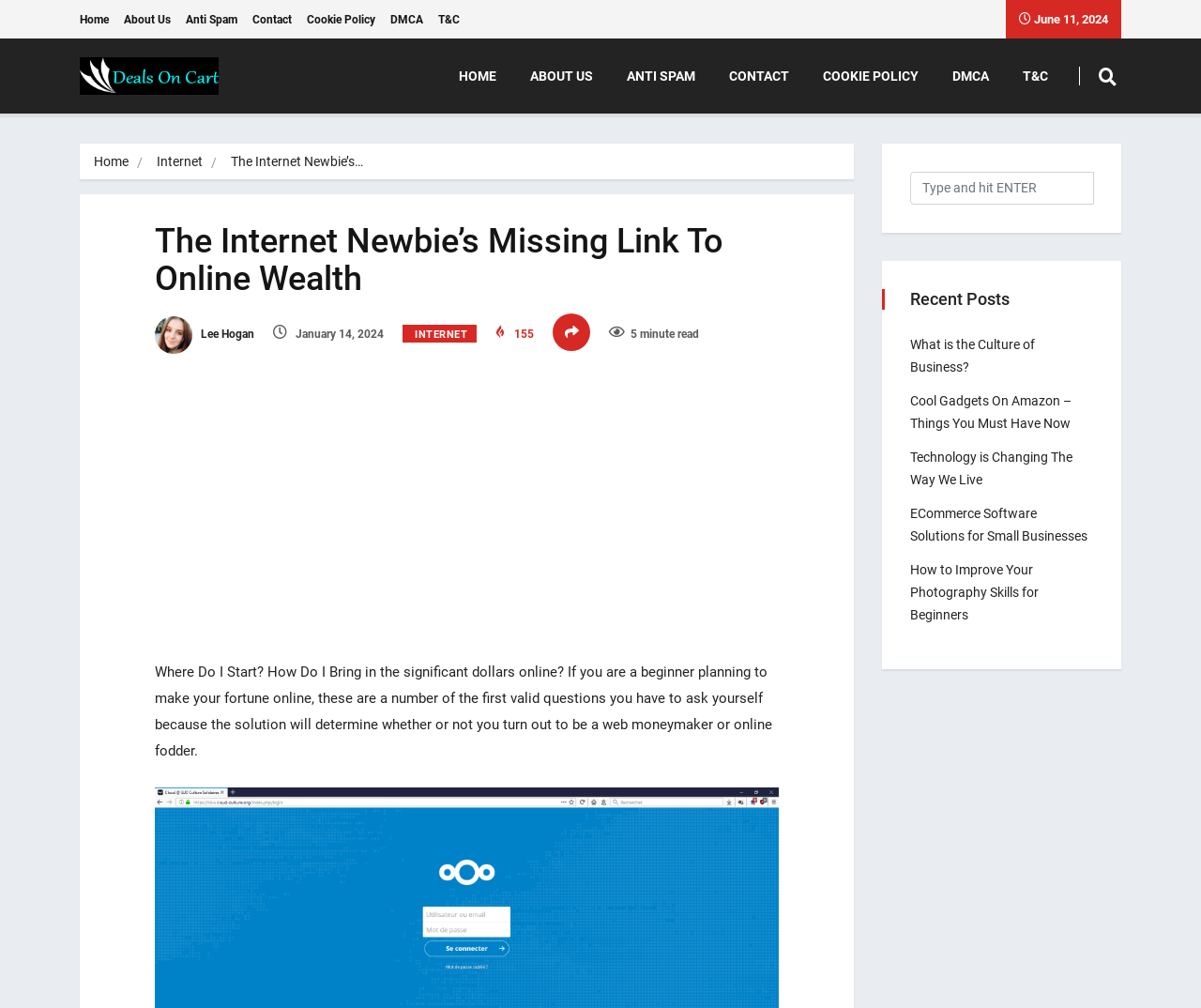Identify the bounding box coordinates of the region that should be clicked to execute the following instruction: "Click the 'Home' link".

[0.066, 0.0, 0.091, 0.038]